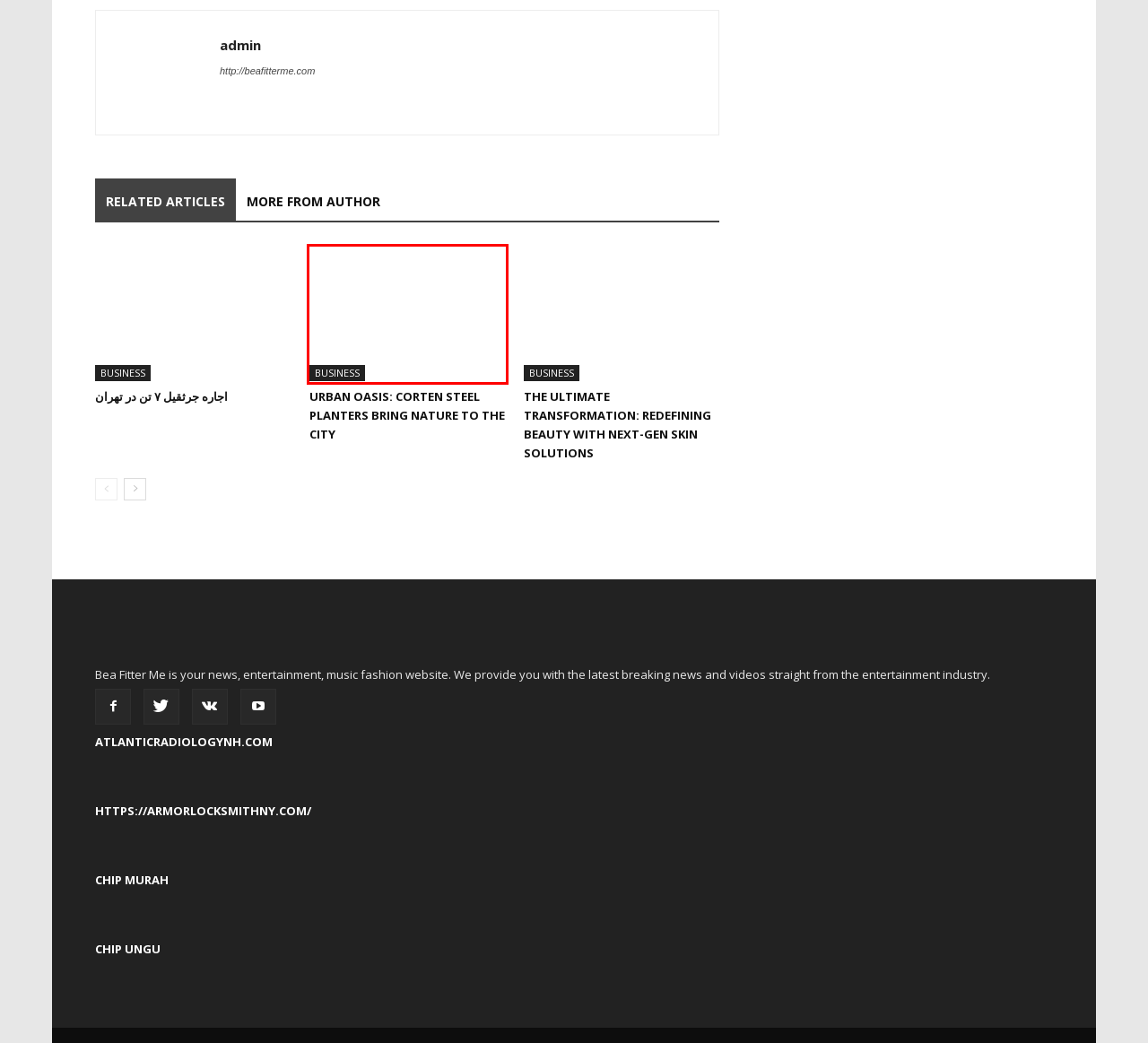You have a screenshot of a webpage with a red bounding box around an element. Choose the best matching webpage description that would appear after clicking the highlighted element. Here are the candidates:
A. 3 To Help Increase Your Online Income By Increasing Your Online Marketing | Beafitterme
B. admin | Beafitterme
C. The Ultimate Transformation: Redefining Beauty with Next-Gen Skin Solutions | Beafitterme
D. 온라인 데이트의 미래 | Beafitterme
E. The Evolution of DJ Culture in San Antonio | Beafitterme
F. Daman Game - VIP Daman Games
G. Embrace Color Predictions and Win Big in the Dazzling Daman Game Universe | Beafitterme
H. Urban Oasis: Corten Steel Planters Bring Nature to the City | Beafitterme

H